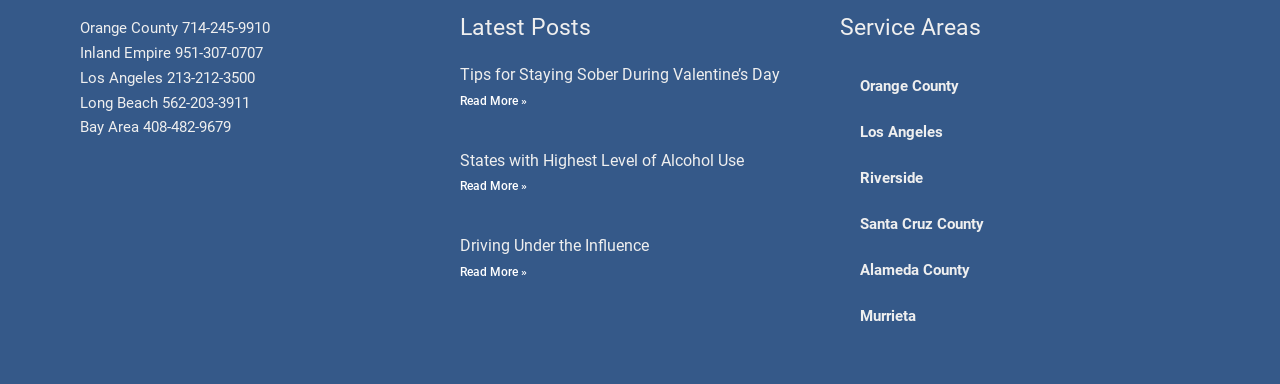What is the phone number for the Bay Area?
Can you provide an in-depth and detailed response to the question?

The phone number for the Bay Area is listed in the top section of the webpage, along with other phone numbers for different regions.